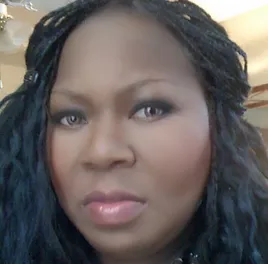Describe the important features and context of the image with as much detail as possible.

The image features a close-up portrait of a woman with long, black braided hair. She has a serious expression, with subtle makeup highlighting her features, including her full lips and expressive eyes. The background is softly blurred, suggesting a warm indoor environment. This image is associated with Robbyn Tolliver, who is highlighted in the accompanying text on a webpage dedicated to the Hannah Ruth Foundation. Robbyn's narrative reflects her dedication to community service and her extensive background in early childhood education and caregiving.